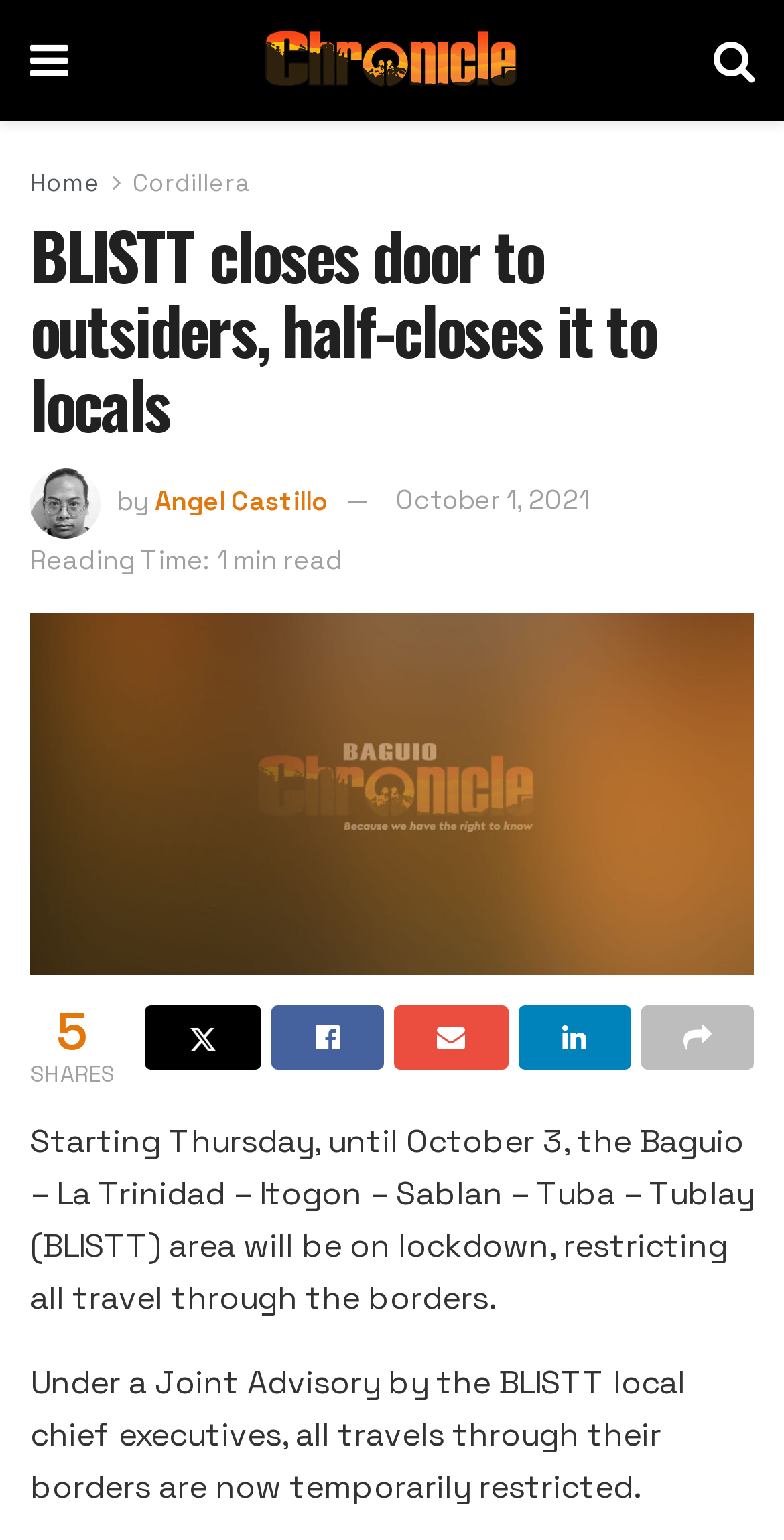What is the reading time of the article?
Using the information presented in the image, please offer a detailed response to the question.

The reading time of the article can be found by looking at the text below the title of the article. The text says 'Reading Time: 1 min read', indicating that the article can be read in 1 minute.